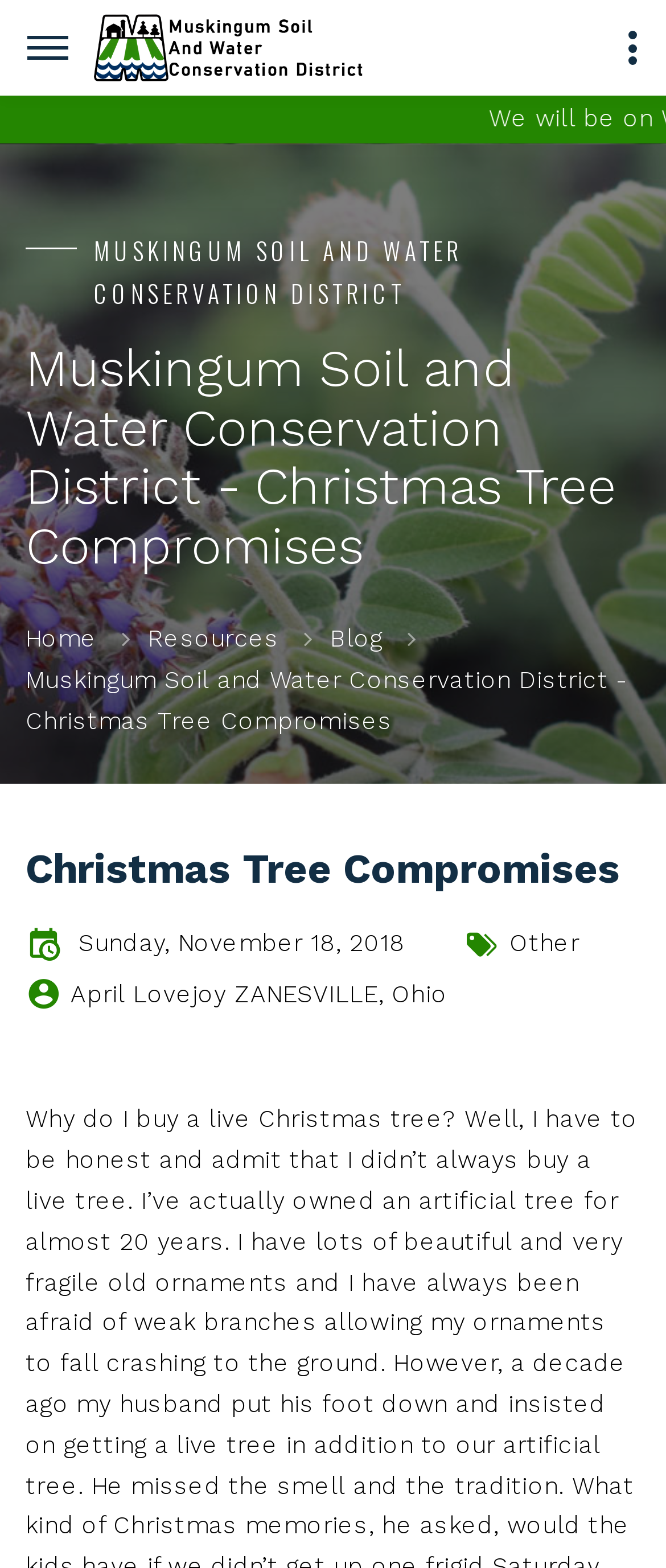Provide the bounding box coordinates of the HTML element described as: "value=""". The bounding box coordinates should be four float numbers between 0 and 1, i.e., [left, top, right, bottom].

None